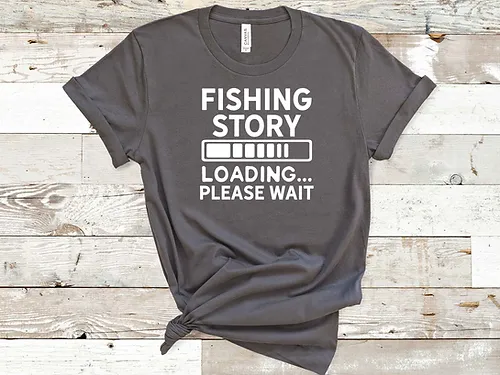Give a meticulous account of what the image depicts.

The image showcases a stylish gray t-shirt featuring a playful graphic design. The shirt prominently displays the phrase "FISHING STORY" in bold, white letters at the top, conveying a fun and whimsical theme. Below this text, a loading bar is depicted, with the words "LOADING... PLEASE WAIT" following, adding a humorous touch that suggests an ongoing adventure or story related to fishing. The t-shirt has a relaxed fit, partially styled with a knotted detail at the front, enhancing its casual, trendy appearance. It is set against a rustic wooden backdrop, emphasizing a natural, outdoorsy vibe that resonates with fishing enthusiasts and outdoor lovers alike. This design is perfect for those who appreciate light-hearted, thematic apparel.